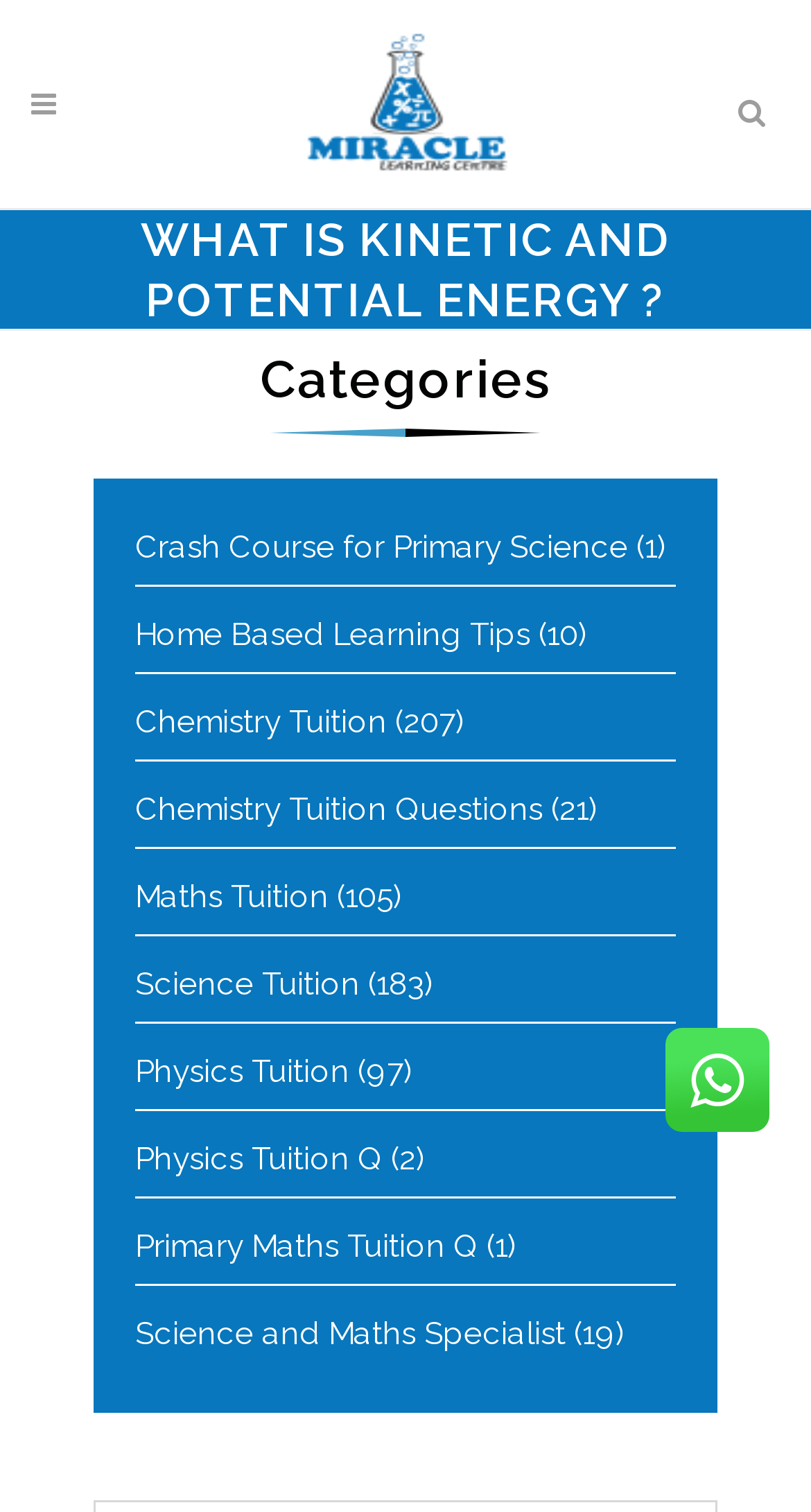Determine the bounding box coordinates in the format (top-left x, top-left y, bottom-right x, bottom-right y). Ensure all values are floating point numbers between 0 and 1. Identify the bounding box of the UI element described by: alt="Logo"

[0.374, 0.014, 0.626, 0.124]